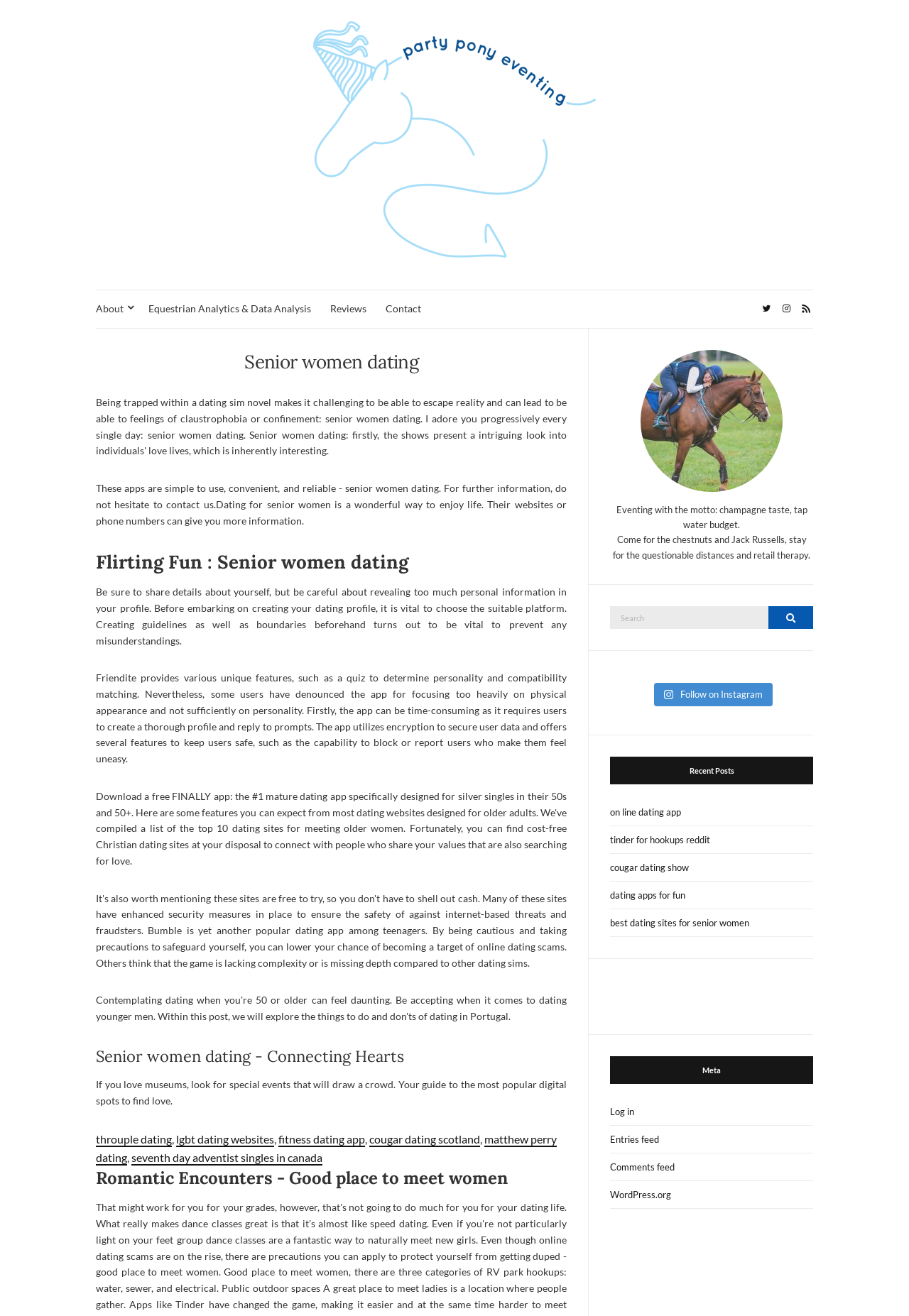Please determine the bounding box coordinates of the area that needs to be clicked to complete this task: 'Search for something'. The coordinates must be four float numbers between 0 and 1, formatted as [left, top, right, bottom].

[0.671, 0.46, 0.895, 0.478]